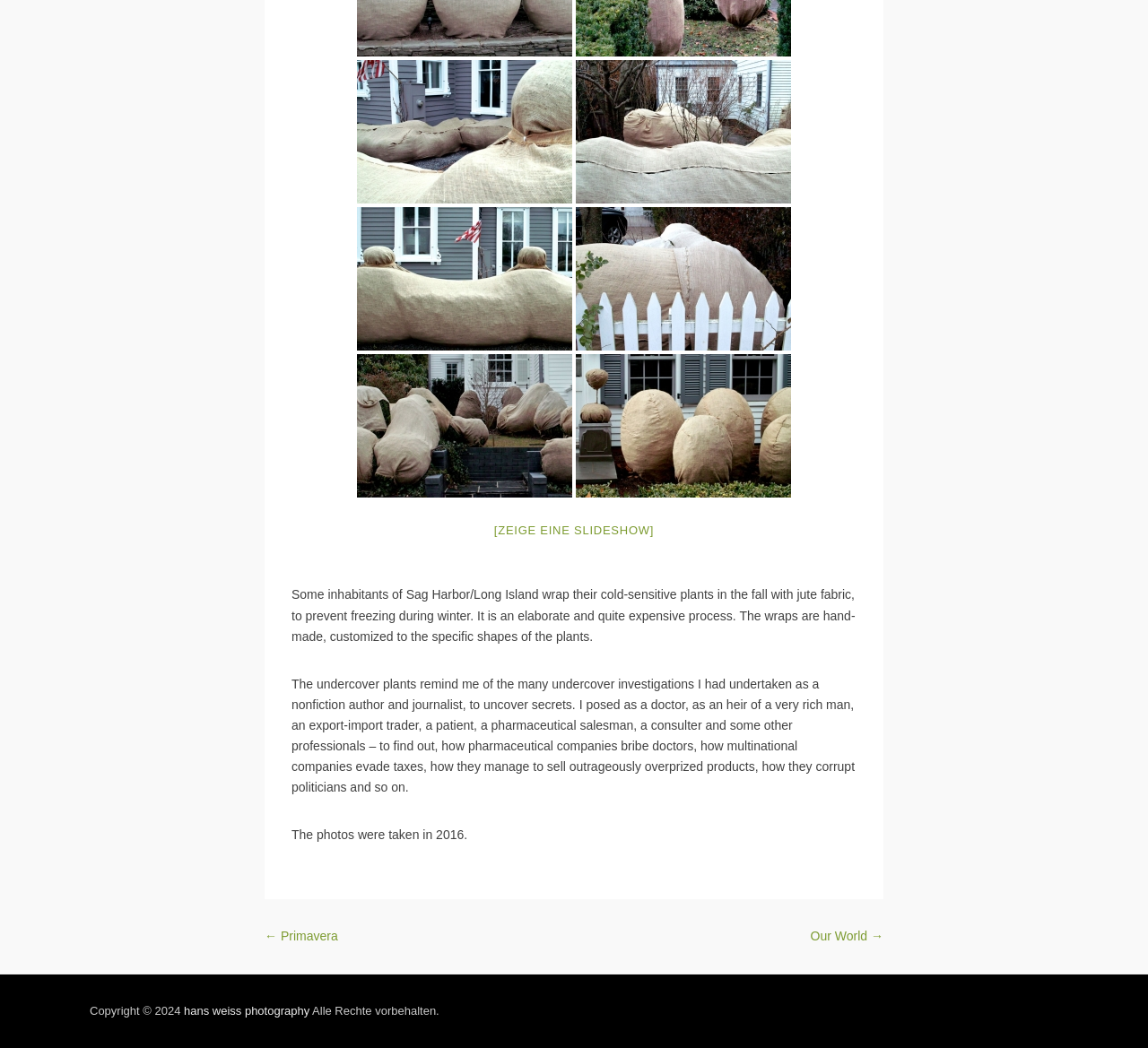Determine the bounding box coordinates of the UI element described by: "[Zeige eine Slideshow]".

[0.43, 0.5, 0.57, 0.512]